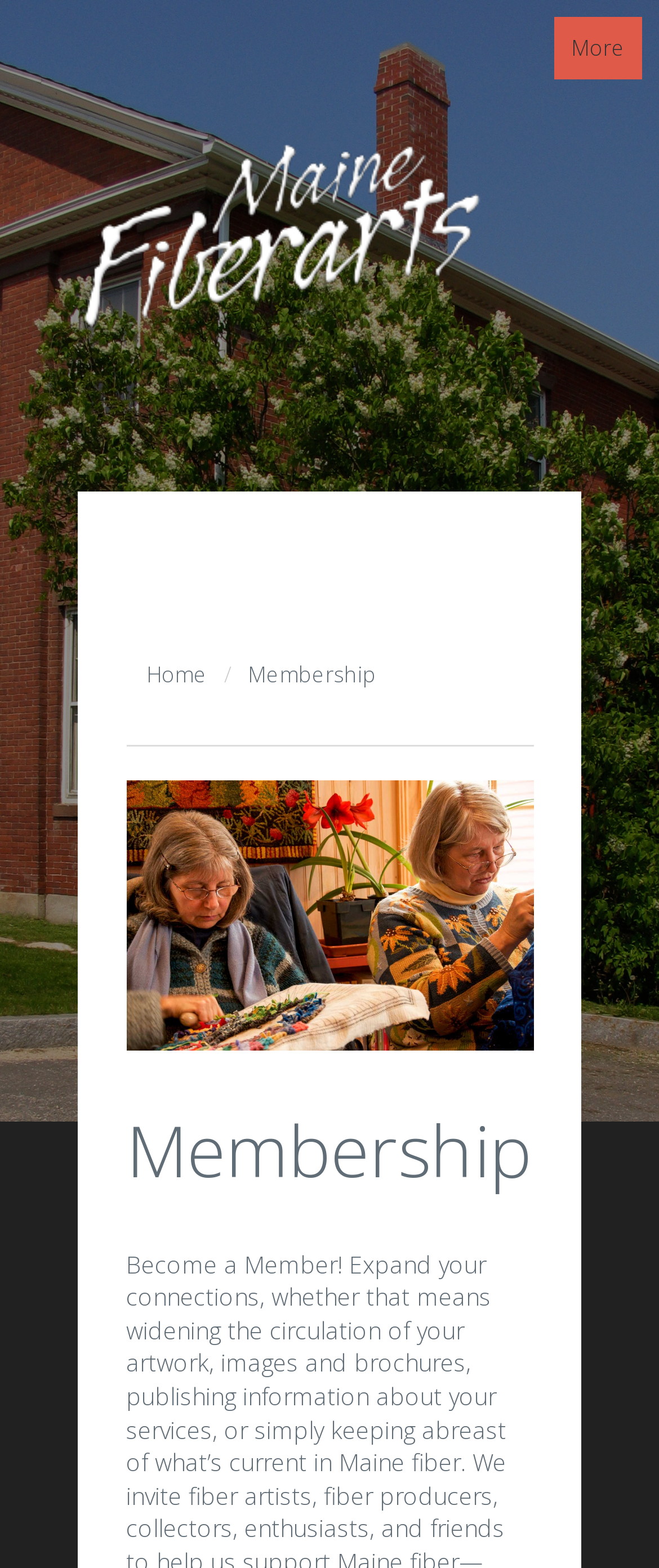Locate the bounding box of the user interface element based on this description: "Switch to the Live".

[0.608, 0.027, 0.936, 0.056]